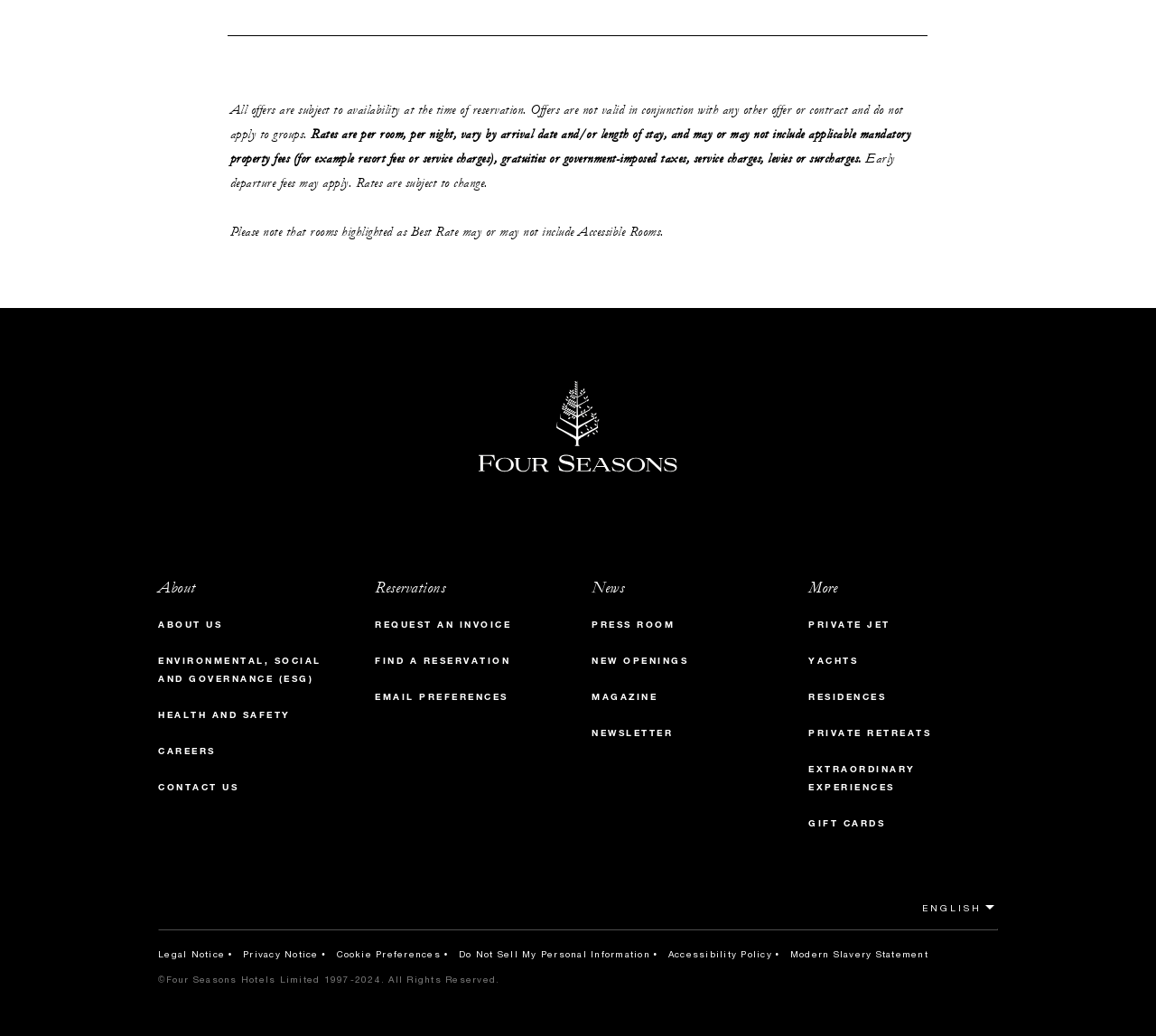Provide a thorough and detailed response to the question by examining the image: 
What is the company name mentioned on the webpage?

The company name is mentioned on the webpage as an image with the text 'Four Seasons Hotels and resorts'.